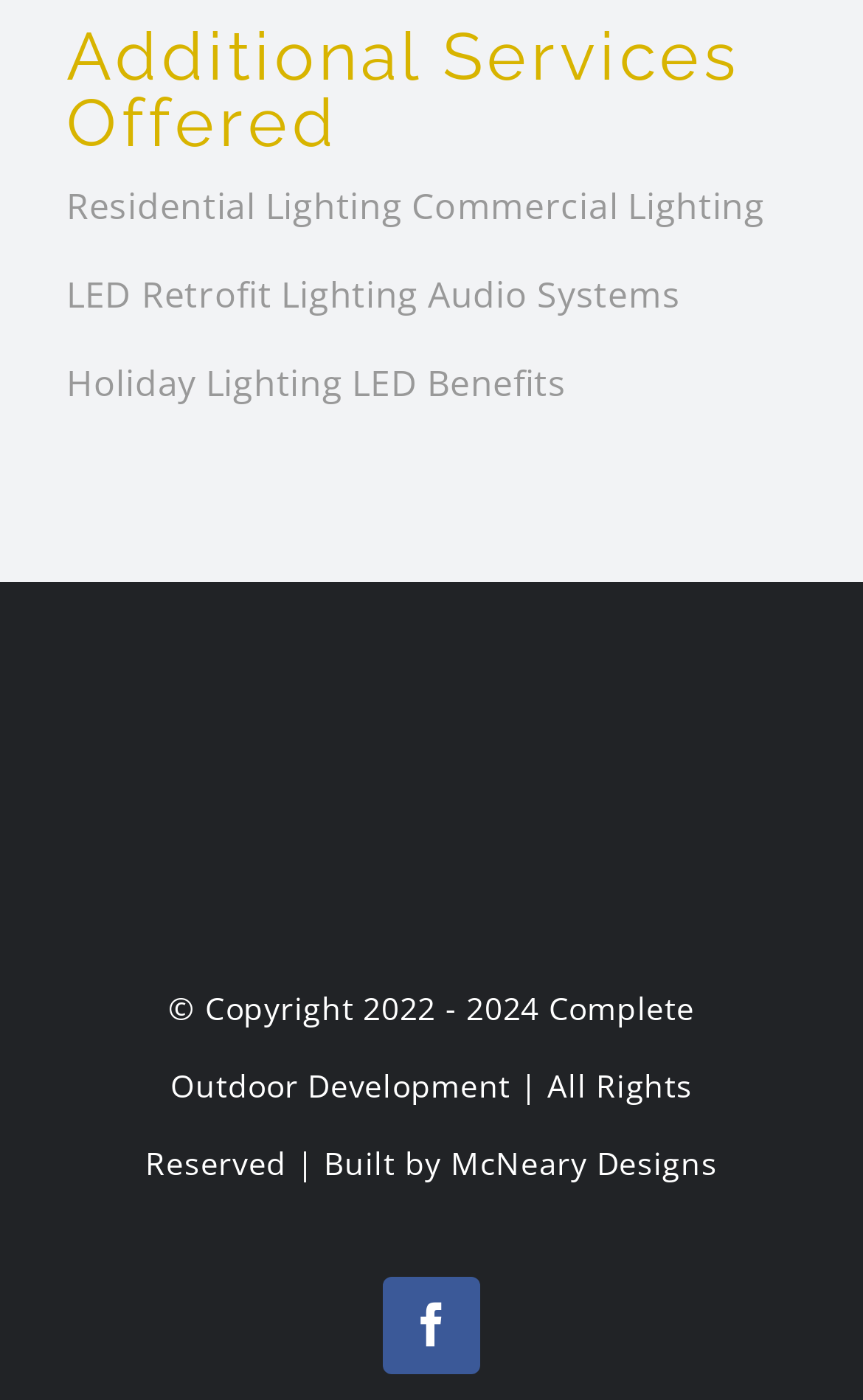Identify the bounding box coordinates of the area you need to click to perform the following instruction: "Visit McNeary Designs".

[0.522, 0.815, 0.831, 0.845]